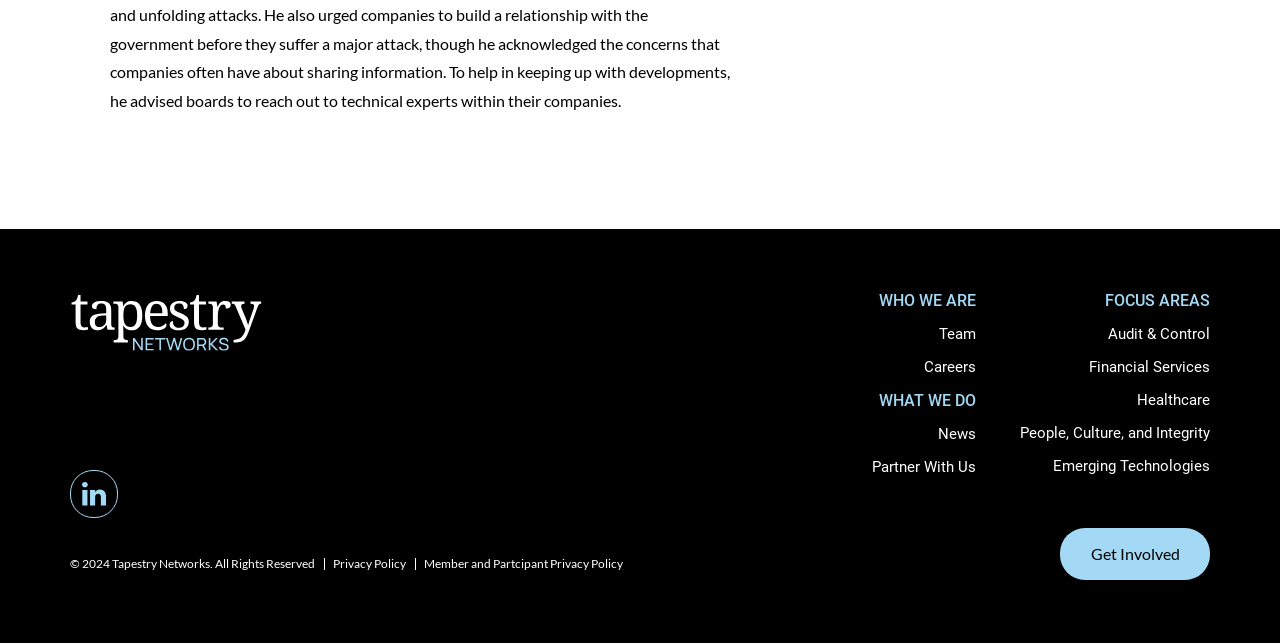Please specify the bounding box coordinates of the element that should be clicked to execute the given instruction: 'Get Involved'. Ensure the coordinates are four float numbers between 0 and 1, expressed as [left, top, right, bottom].

[0.828, 0.821, 0.945, 0.902]